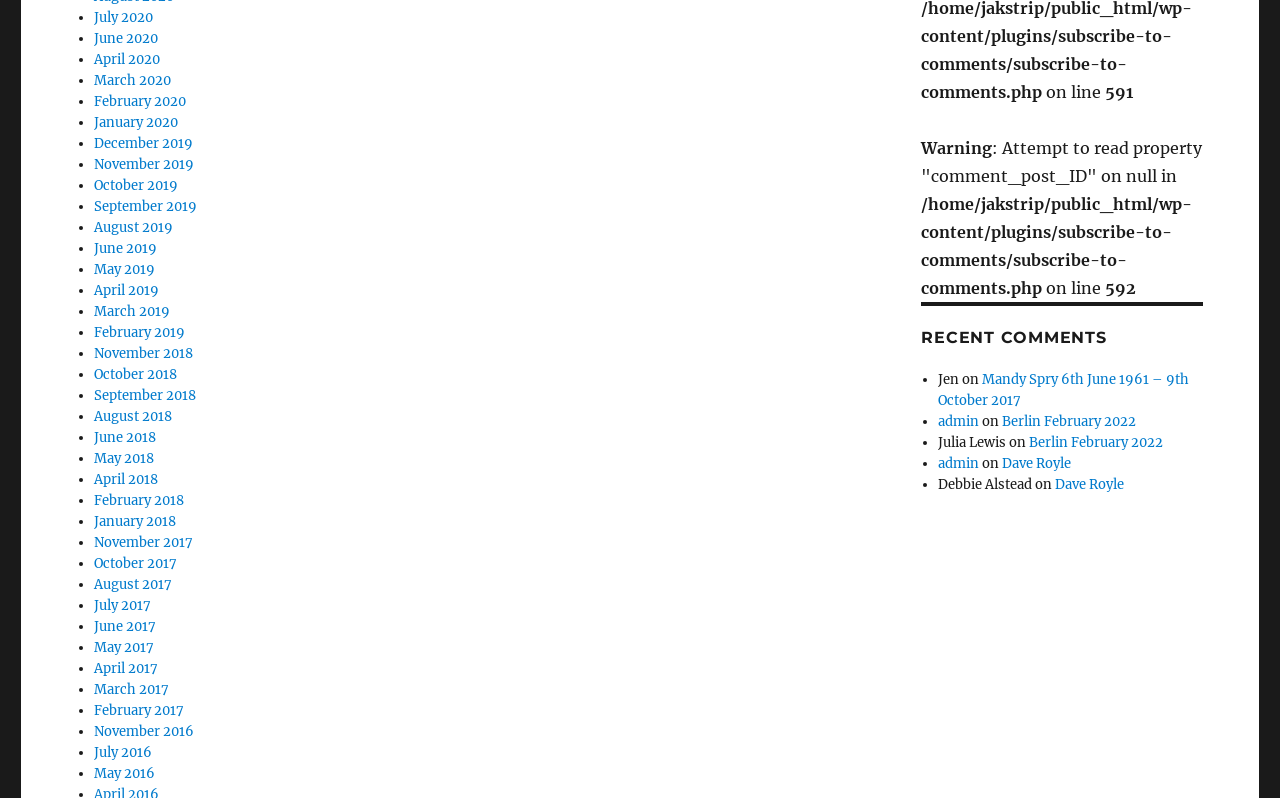What is the number on the line?
Give a detailed and exhaustive answer to the question.

I looked at the static text elements on the webpage and found a number '591' on the line, which is next to the text 'on line'.